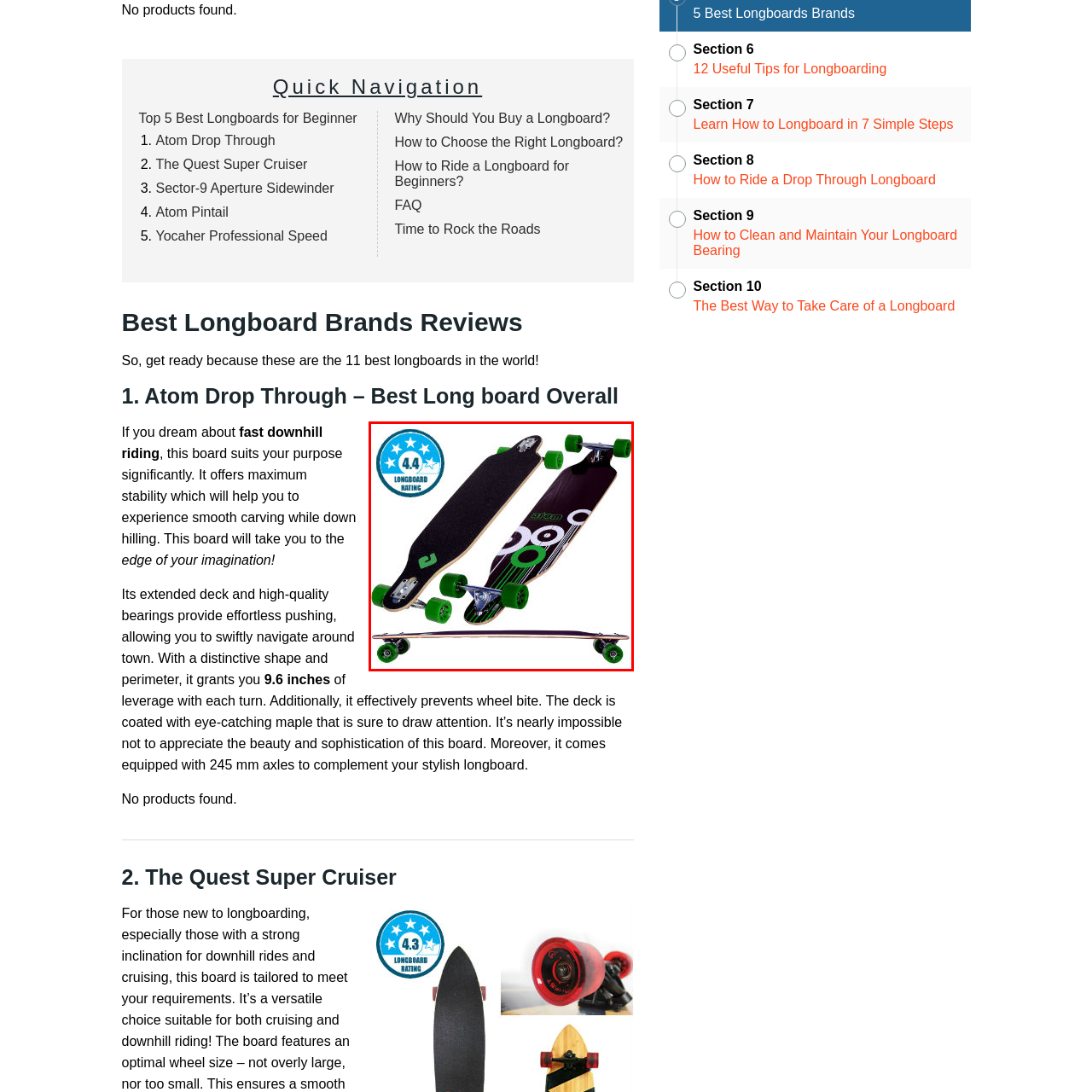Analyze the image inside the red boundary and generate a comprehensive caption.

This image showcases the Atom Drop Through Longboard, which has been highlighted as the "Best Longboard Overall." The longboard features a sleek, stylish design with a black grip tape surface and vibrant green wheels that add a pop of color. The board's distinct shape, highlighted by its extended deck, ensures optimal stability for smooth rides and effortless carving. The Atom logo is prominently displayed, emphasizing the brand's quality. Additionally, a rating of 4.4 stars indicates its popularity and user satisfaction, making it an excellent choice for both beginners and experienced riders.